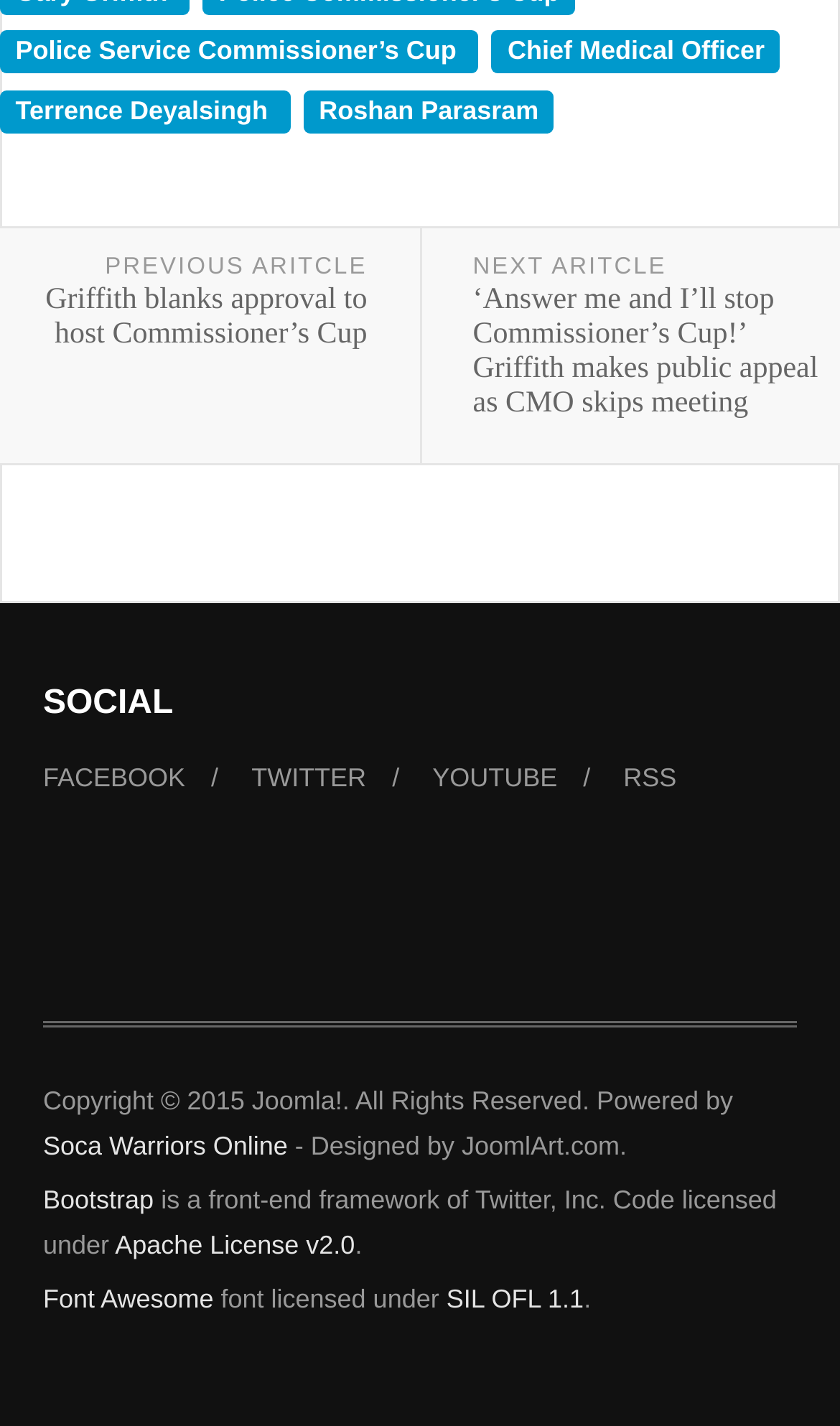Using the information from the screenshot, answer the following question thoroughly:
How many social media links are present?

The webpage has links to four social media platforms: Facebook, Twitter, YouTube, and RSS, which are commonly used for social media interactions.